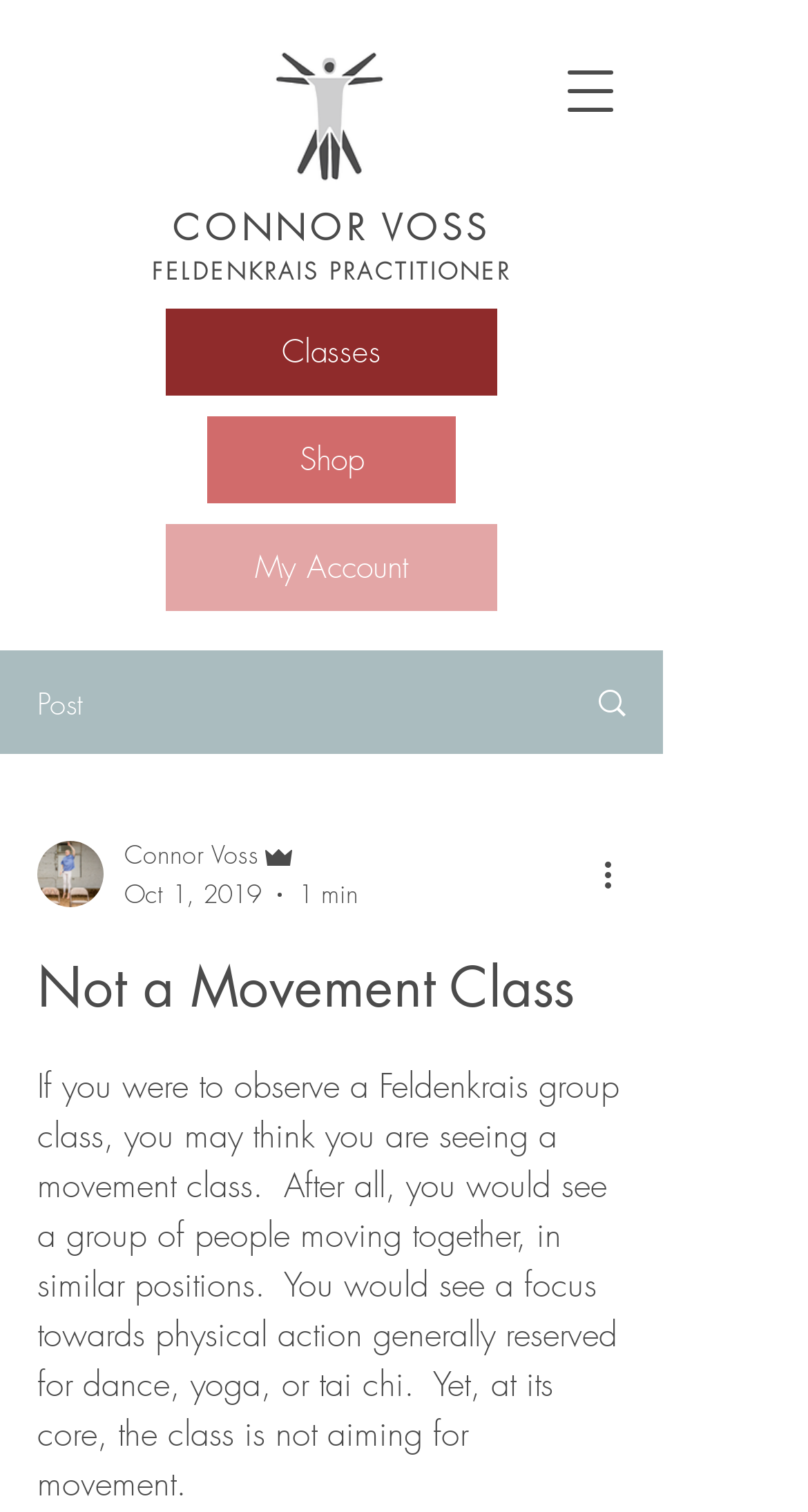Please locate the bounding box coordinates for the element that should be clicked to achieve the following instruction: "Open navigation menu". Ensure the coordinates are given as four float numbers between 0 and 1, i.e., [left, top, right, bottom].

[0.679, 0.033, 0.782, 0.088]